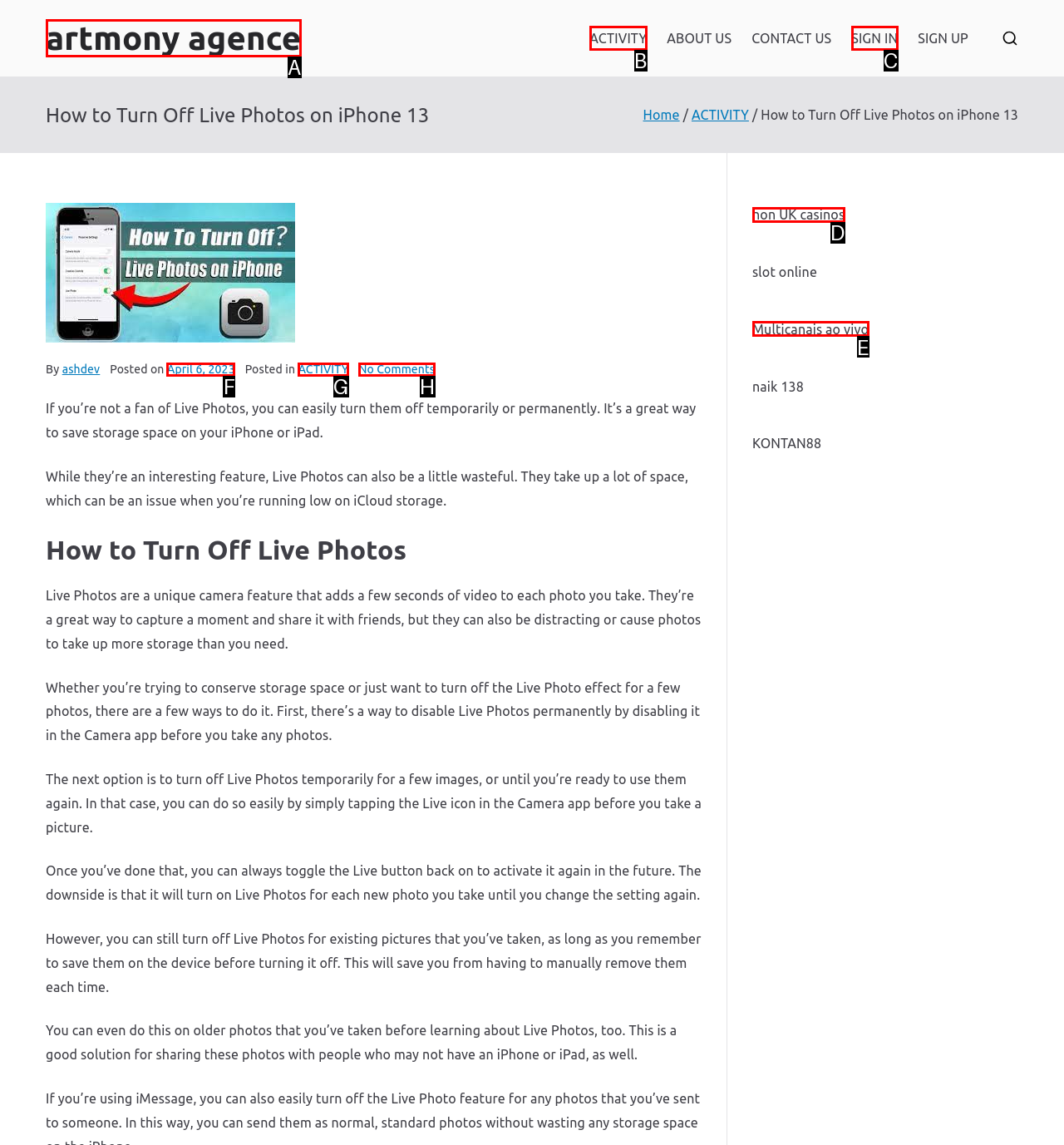Based on the given description: Yogin Patel, MD, MBA, determine which HTML element is the best match. Respond with the letter of the chosen option.

None